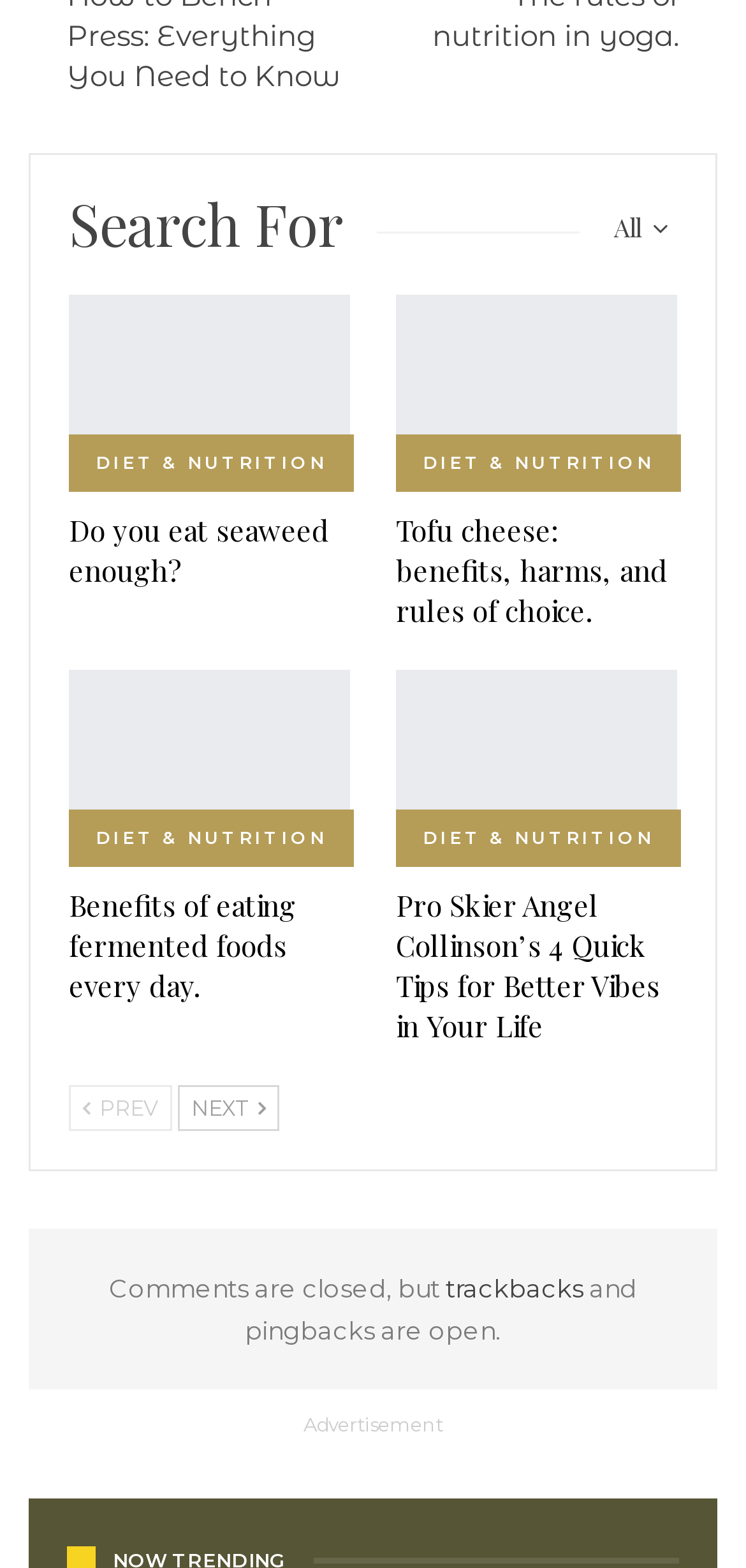With reference to the screenshot, provide a detailed response to the question below:
How can a user navigate to the previous page?

The presence of a 'Previous' button on the page, along with its corresponding 'NEXT' button, indicates that a user can navigate to the previous page by clicking on the 'Previous' button.